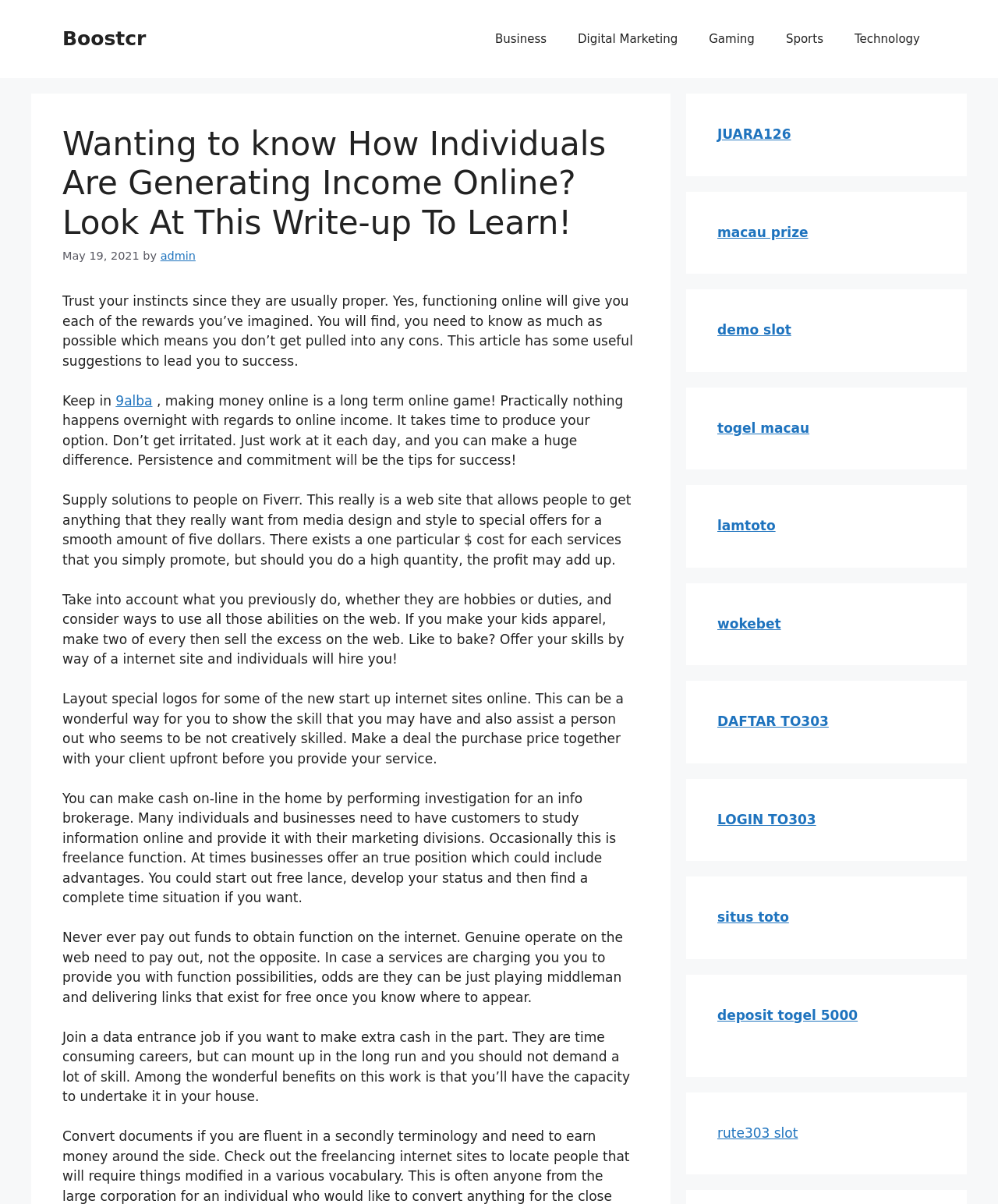Please answer the following query using a single word or phrase: 
Who wrote the article?

admin